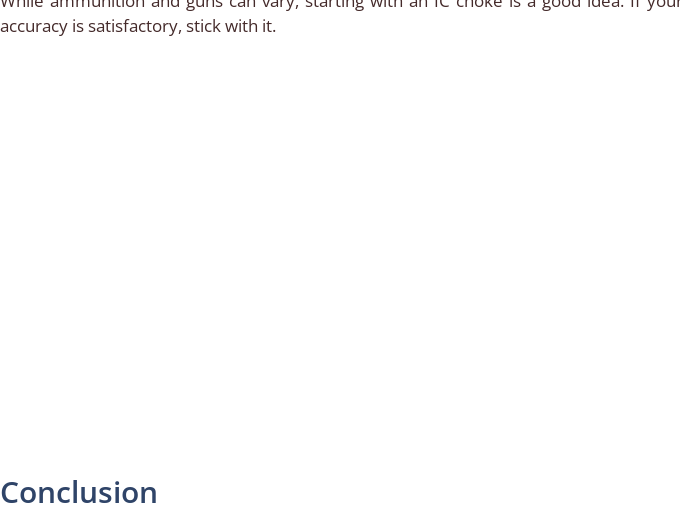What type of hunting is the video likely related to?
Give a single word or phrase as your answer by examining the image.

Duck hunting